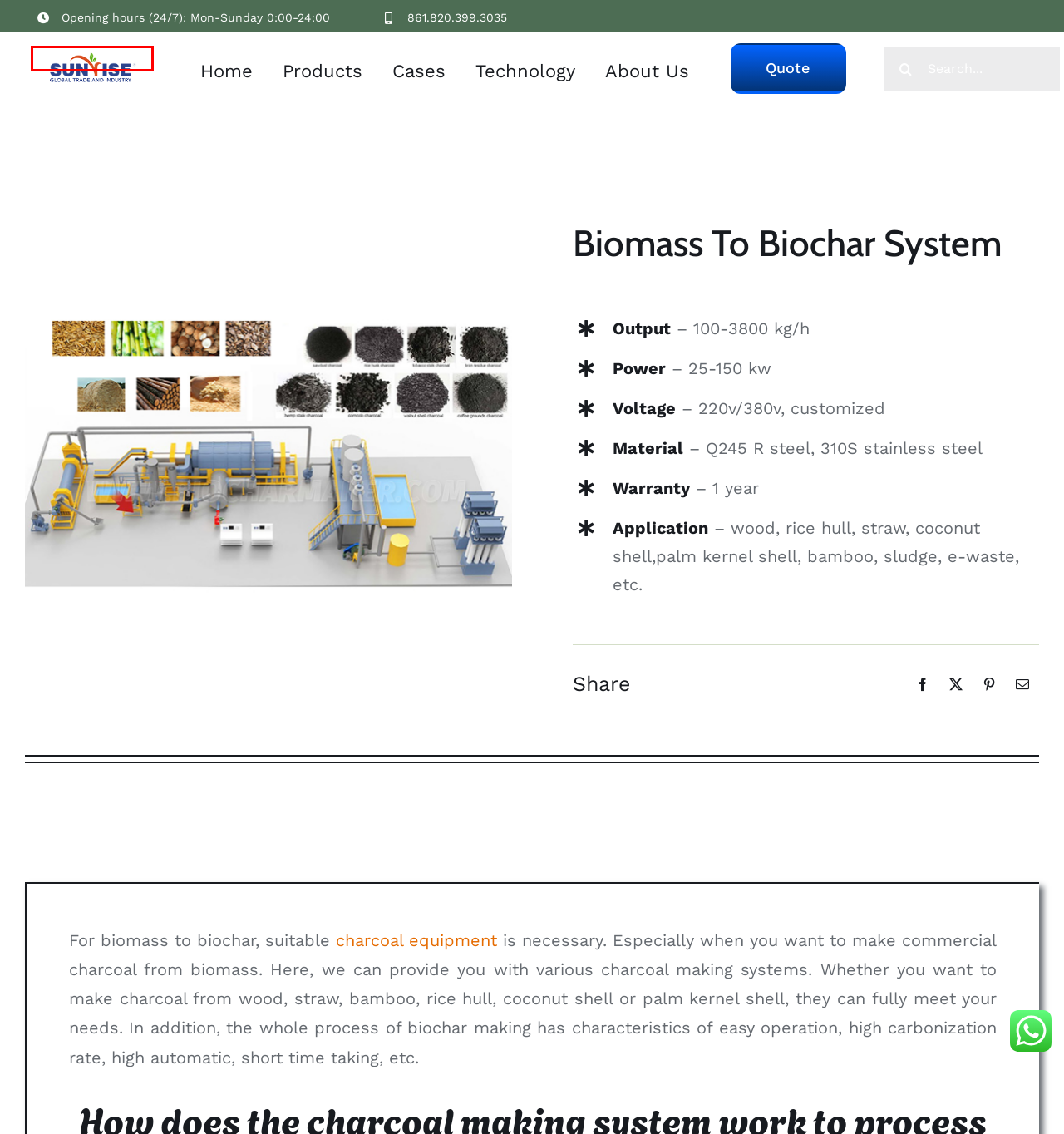Given a screenshot of a webpage with a red bounding box around an element, choose the most appropriate webpage description for the new page displayed after clicking the element within the bounding box. Here are the candidates:
A. Cases - Biochar Maker
B. Automatic Carbonization Equipment | Controllers | 1-3 Workers
C. Charcoal Machines | Biochar Maker | Carbonization Solutions
D. How To Make Charcoal For BBQ | Biochar Equipment | Process
E. Briquettes Machine Archives - Biochar Maker
F. Technology - Biochar Maker
G. Products - Biochar Maker
H. Charcoal Machine Manufacturer | Factory | Company

C